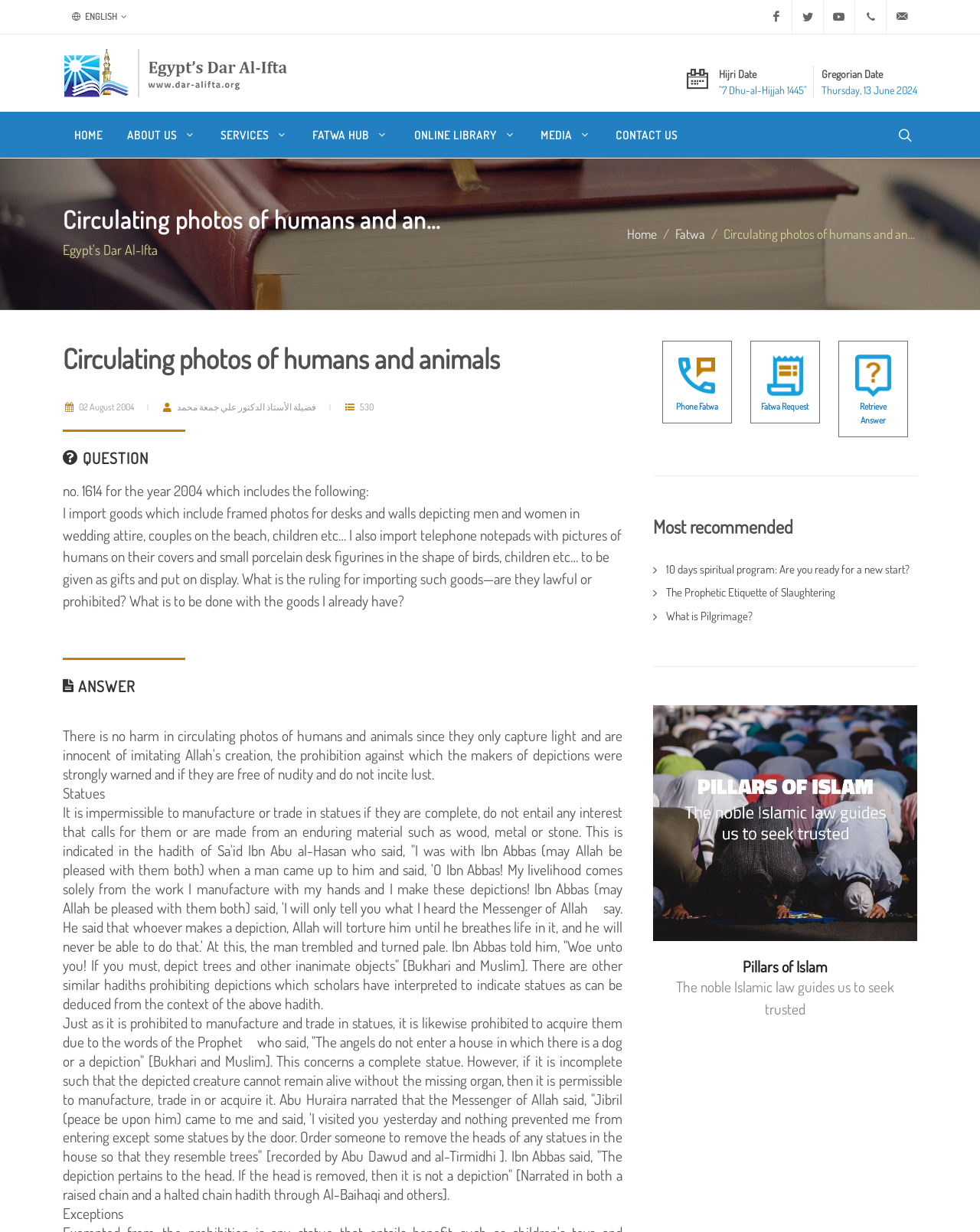Pinpoint the bounding box coordinates for the area that should be clicked to perform the following instruction: "Click the Facebook link".

[0.777, 0.0, 0.808, 0.027]